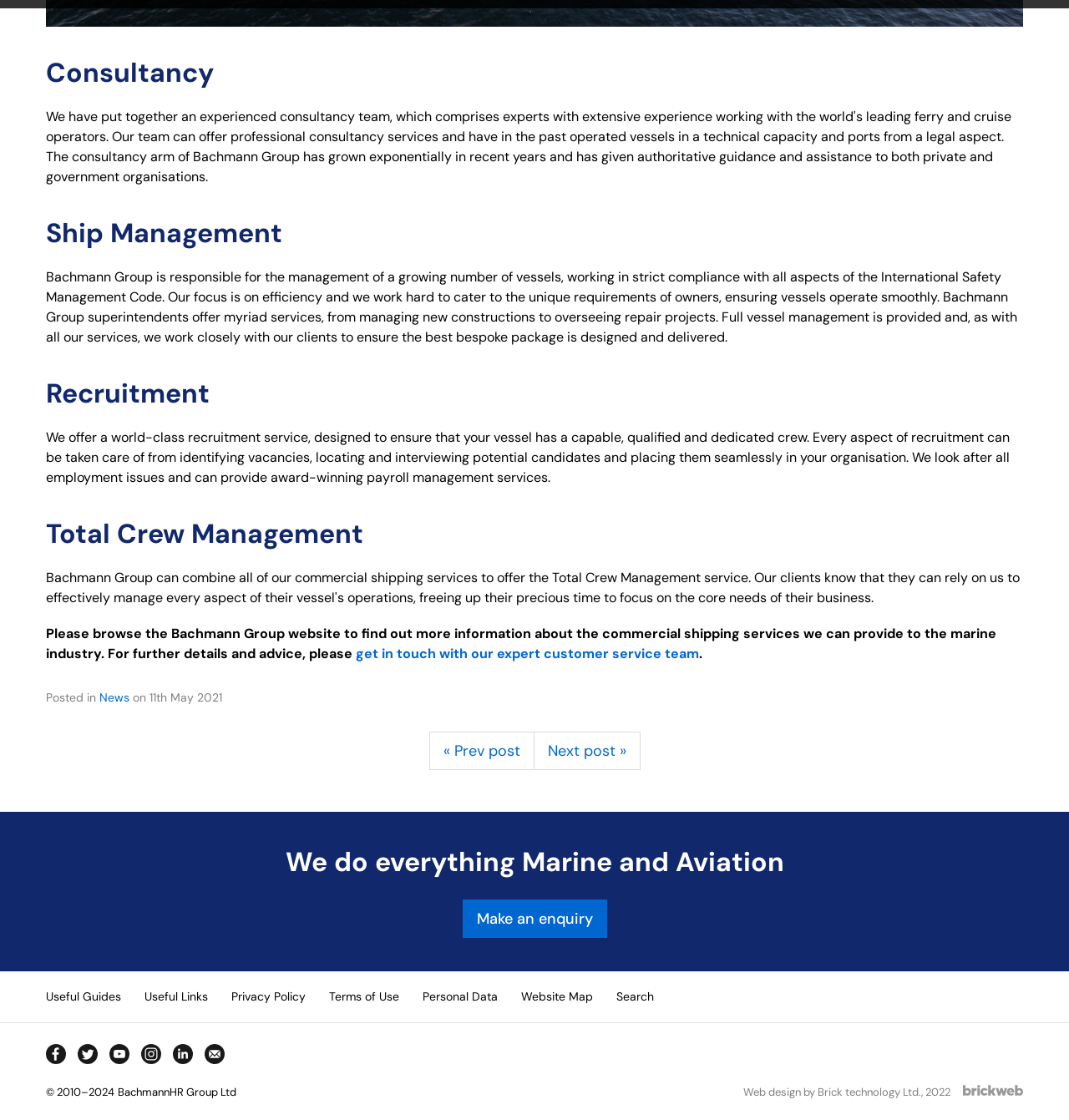Identify and provide the bounding box coordinates of the UI element described: "Privacy Policy". The coordinates should be formatted as [left, top, right, bottom], with each number being a float between 0 and 1.

[0.216, 0.882, 0.286, 0.898]